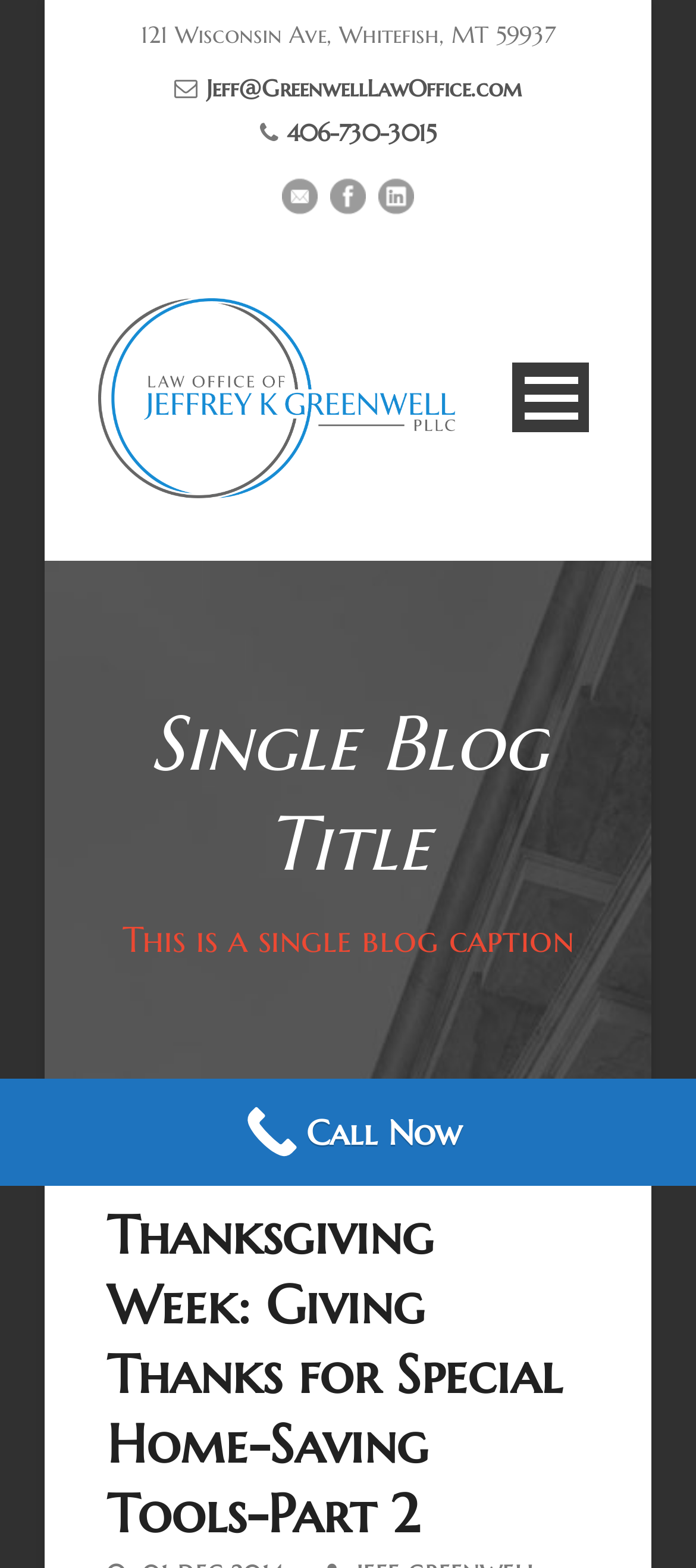What is the address of the law office?
Please give a well-detailed answer to the question.

I found the address by looking at the static text element at the top of the page, which contains the address '121 Wisconsin Ave, Whitefish, MT 59937'.